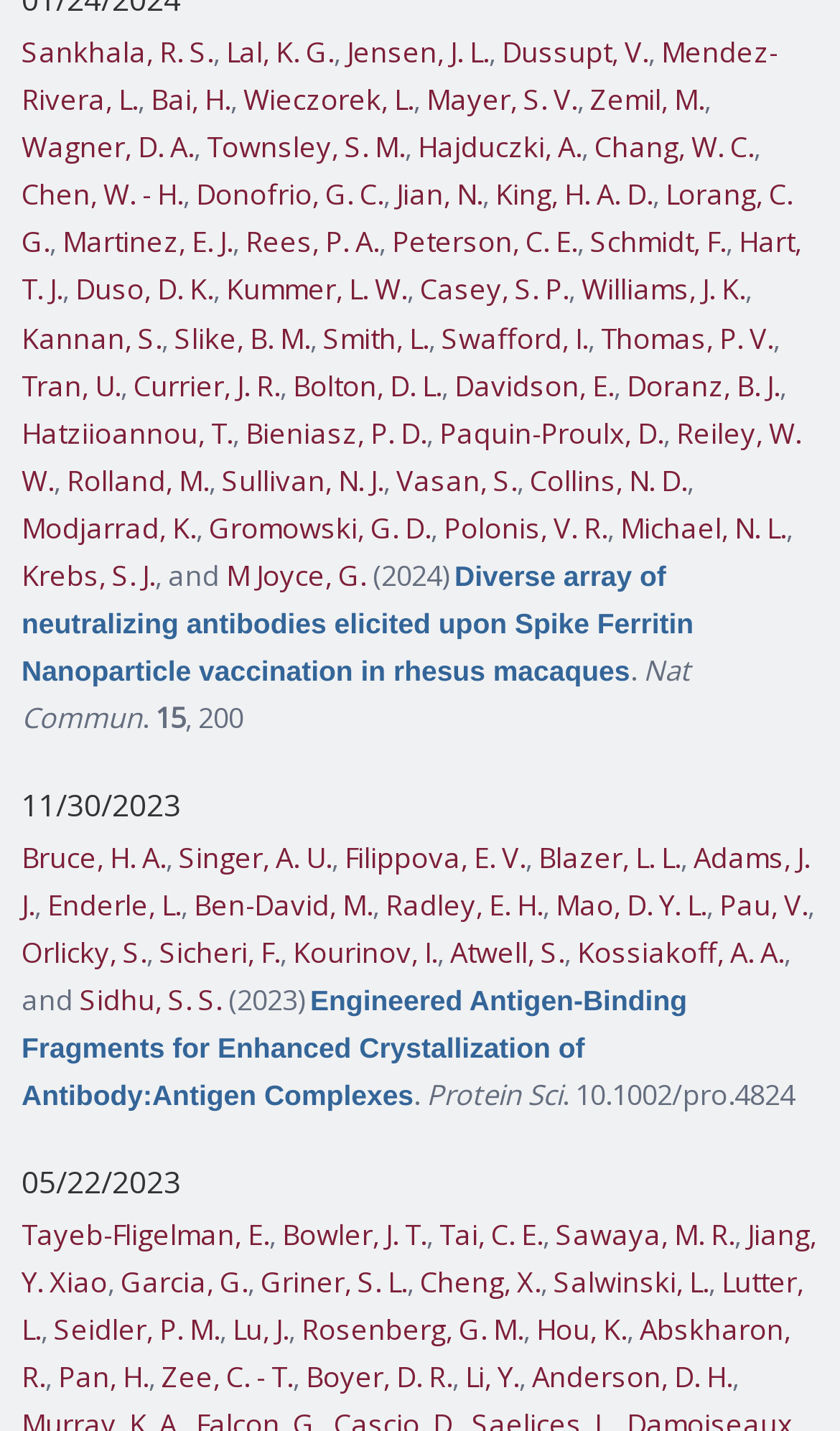Can you find the bounding box coordinates of the area I should click to execute the following instruction: "Click on the link of Bruce, H. A."?

[0.026, 0.585, 0.197, 0.612]